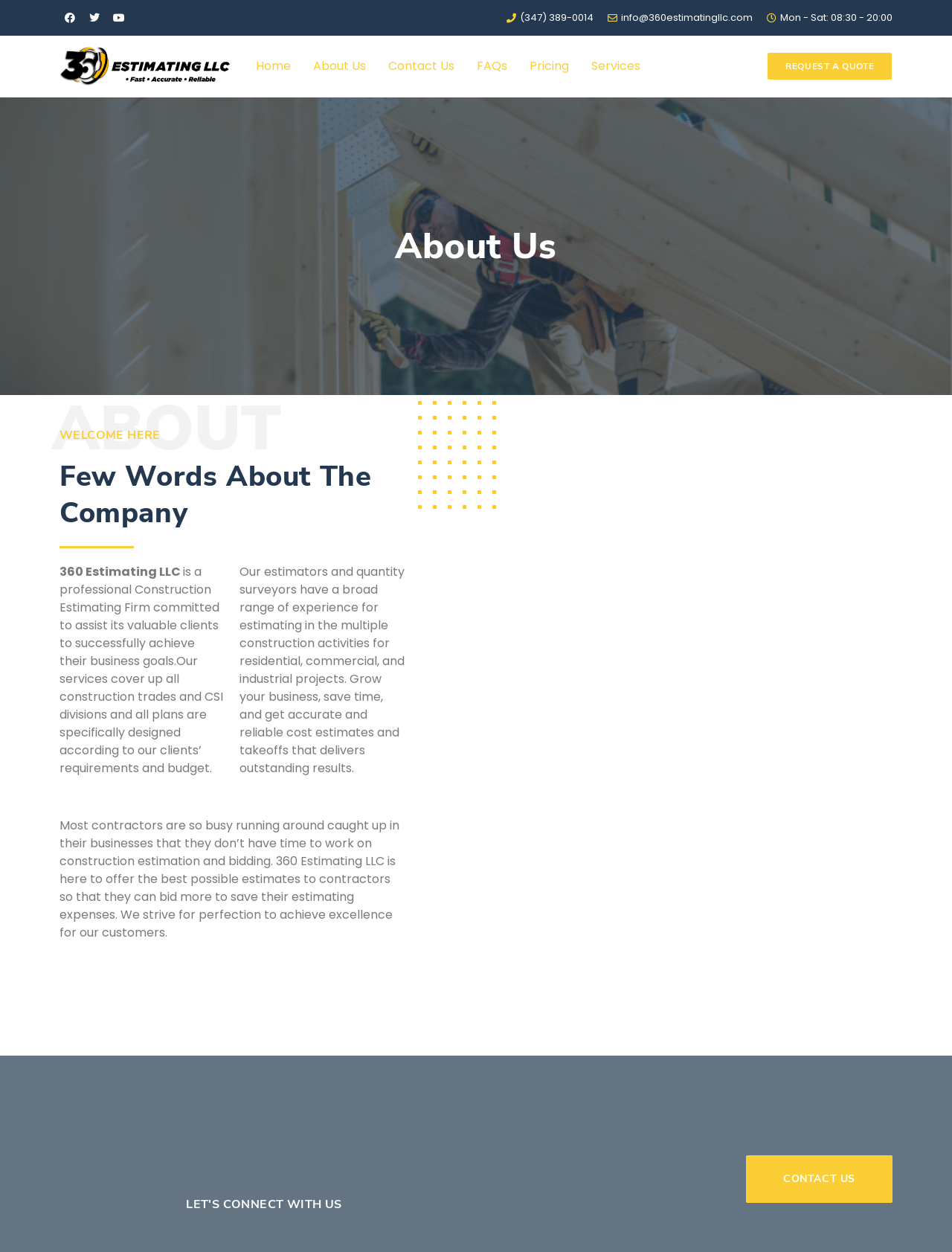What is the purpose of the company?
Using the image, give a concise answer in the form of a single word or short phrase.

To assist clients in achieving business goals